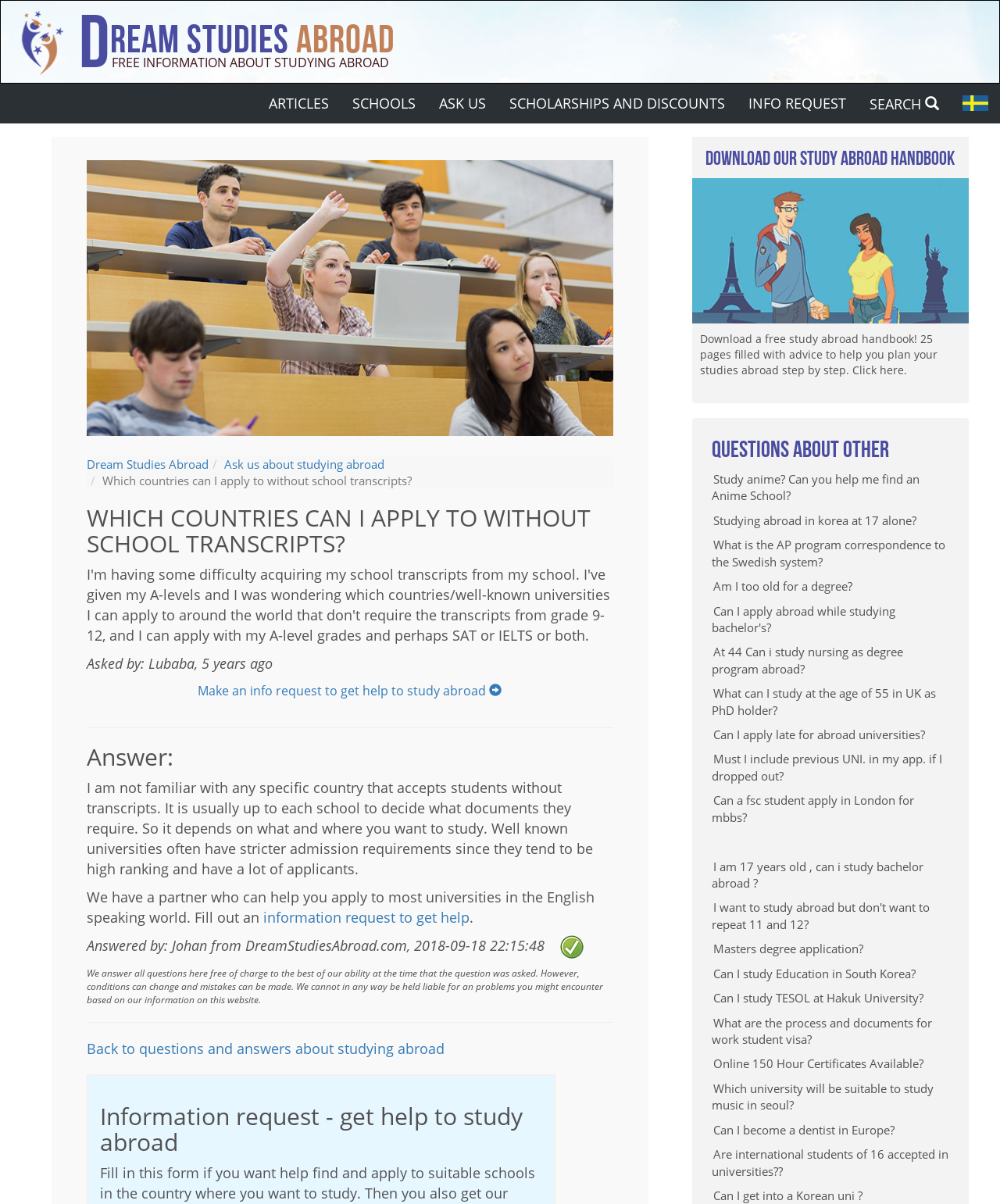Please give the bounding box coordinates of the area that should be clicked to fulfill the following instruction: "Get help to study abroad by making an info request". The coordinates should be in the format of four float numbers from 0 to 1, i.e., [left, top, right, bottom].

[0.198, 0.566, 0.502, 0.581]